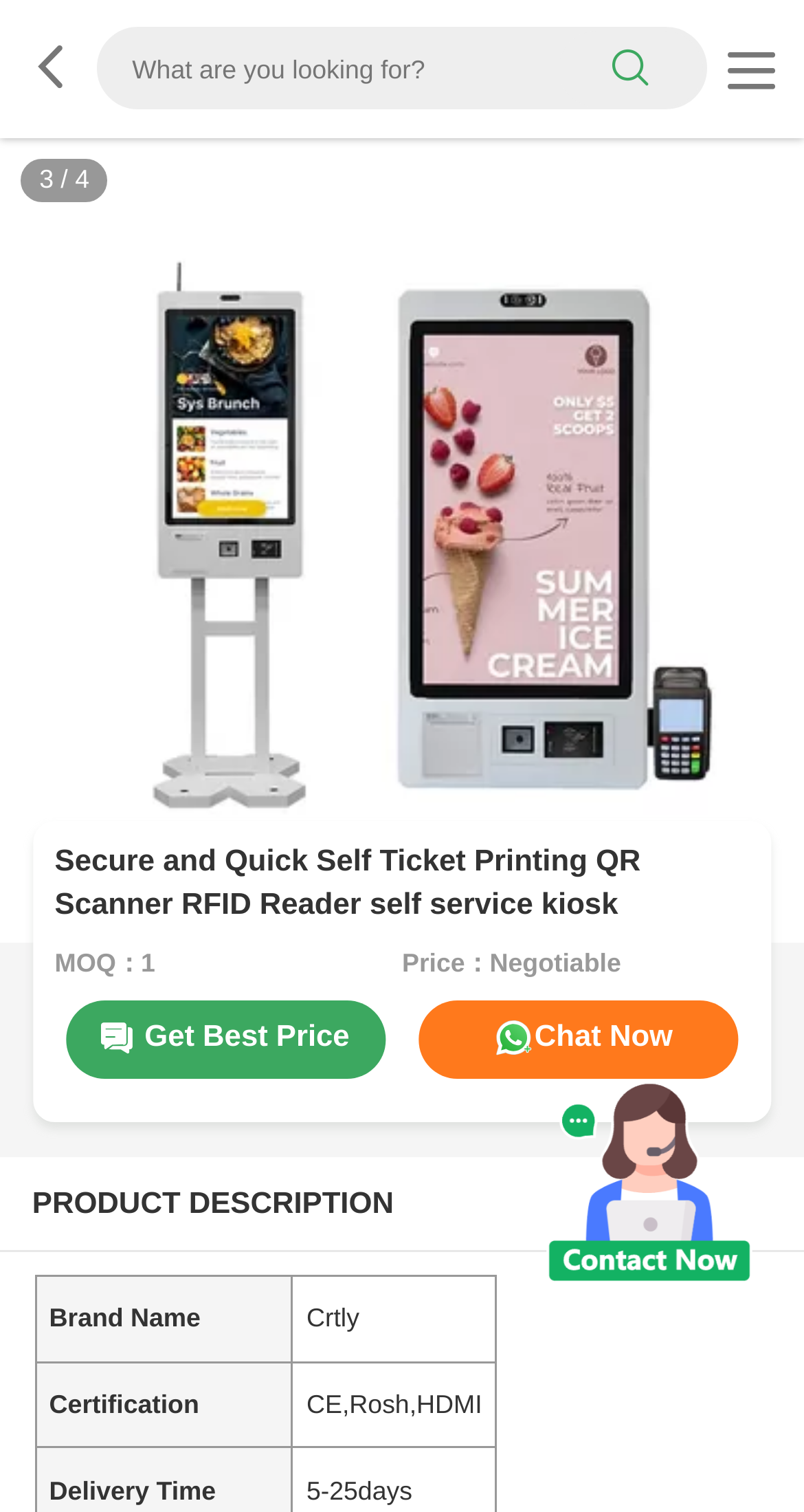Summarize the webpage with intricate details.

This webpage is about a product, specifically a self-service kiosk, with a focus on its features and details. At the top, there is a search box with a placeholder text "What are you looking for?" accompanied by a search button on its right. Above the search box, there is a link with a icon. 

Below the search box, there is a large image of the self-service kiosk, taking up most of the width of the page. To the top-left of the image, there are two small pieces of text, "3" and "/", which appear to be a rating or a fraction. 

Above the image, there is a heading that matches the product name, "Secure and Quick Self Ticket Printing QR Scanner RFID Reader self service kiosk". Below the image, there are two lines of text, "MOQ：1" and "Price：Negotiable", which provide information about the product's minimum order quantity and pricing.

To the right of the image, there are two links, "Get Best Price" and "Chat Now", which allow users to inquire about the product. Below these links, there is a section titled "PRODUCT DESCRIPTION", which contains a table with two rows. The table has columns for "Brand Name" and "Crtly", and "Certification" and "CE,Rosh,HDMI", respectively.

At the bottom of the page, there are four small images, all with the same "video-logo" description, which may be related to video content or tutorials about the product. Finally, there is a link at the bottom-right corner of the page with no text.